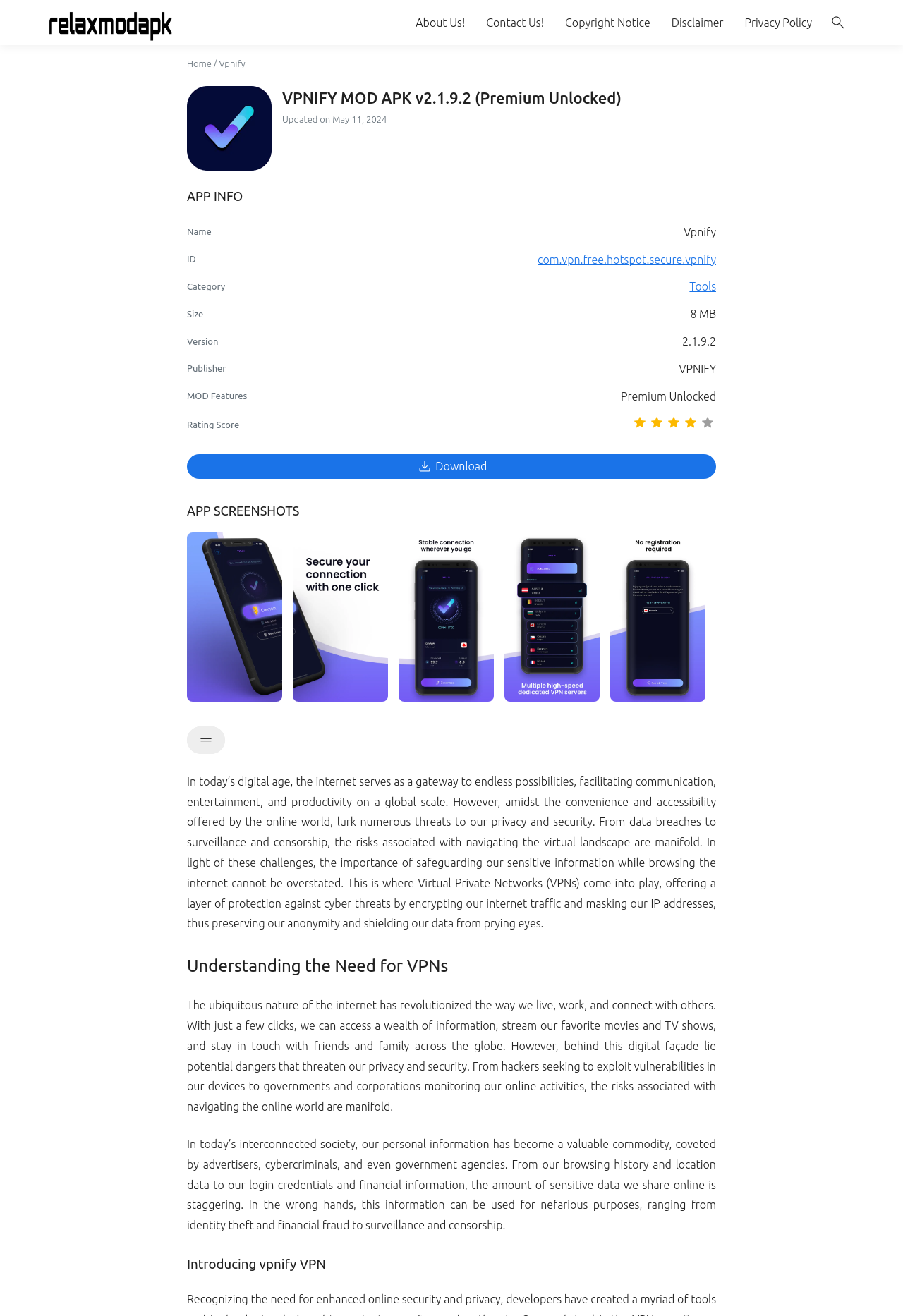Please locate the bounding box coordinates of the element's region that needs to be clicked to follow the instruction: "click the 'About Us!' link". The bounding box coordinates should be provided as four float numbers between 0 and 1, i.e., [left, top, right, bottom].

[0.449, 0.0, 0.527, 0.034]